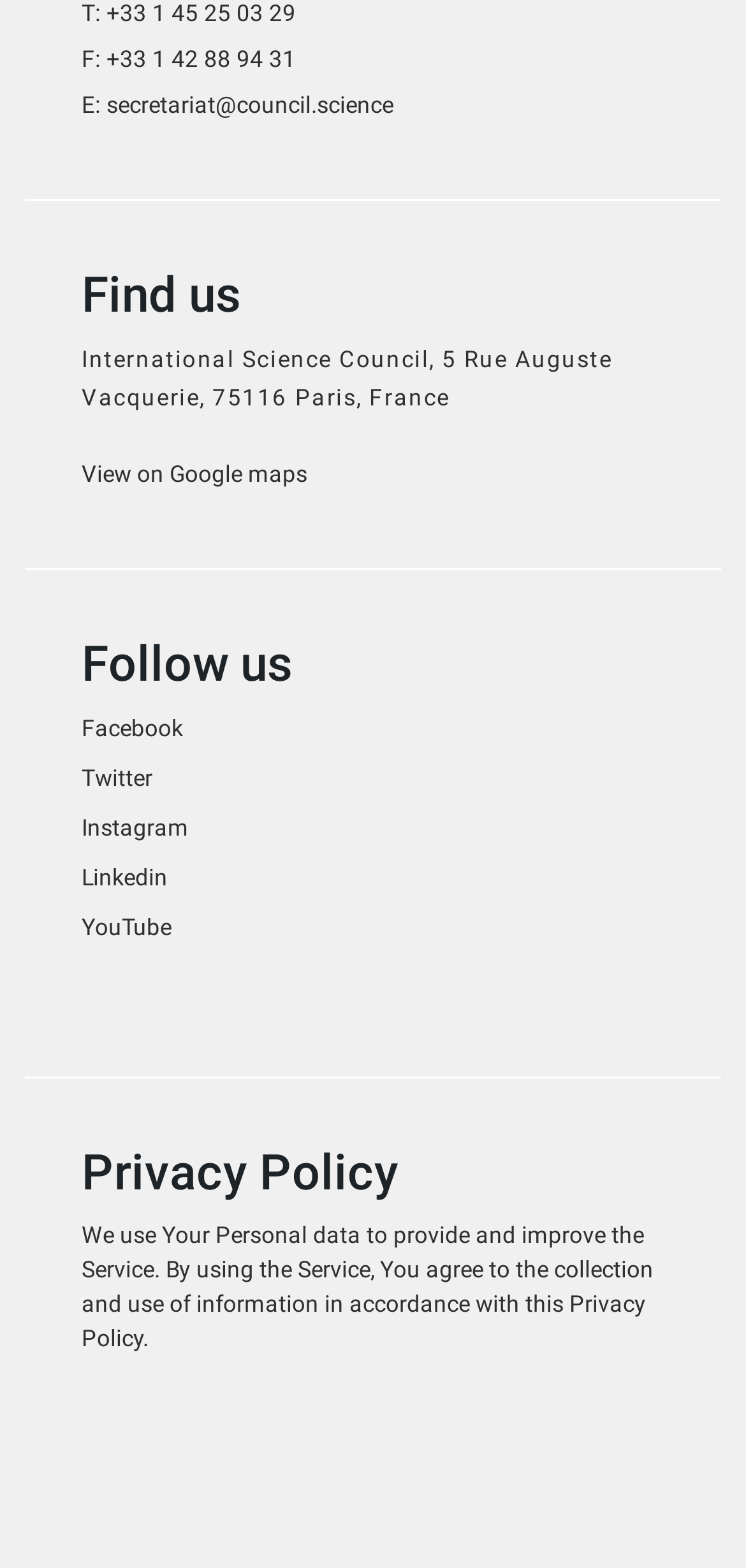Please answer the following question using a single word or phrase: 
What is the address of the International Science Council?

5 Rue Auguste Vacquerie, 75116 Paris, France